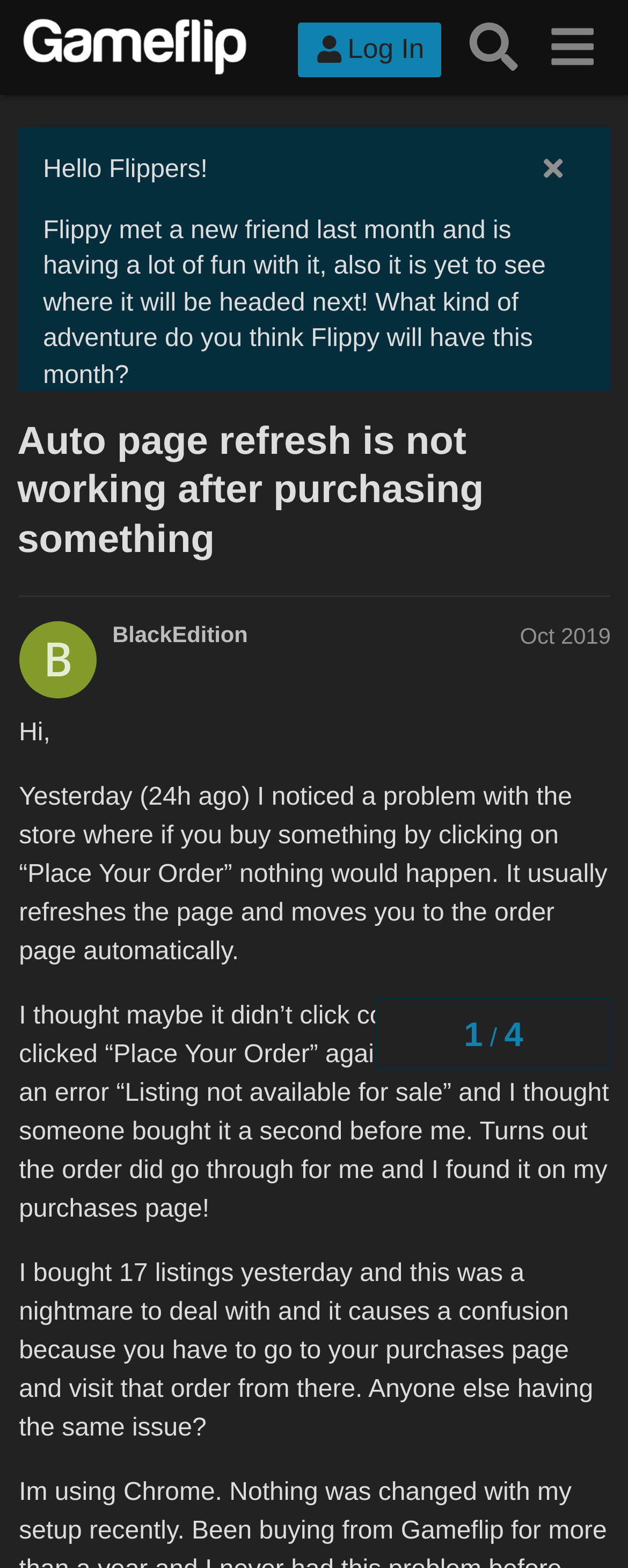What is the error message when clicking 'Place Your Order' again?
Carefully analyze the image and provide a thorough answer to the question.

According to the user's post, when they clicked 'Place Your Order' again, they were greeted with an error message saying 'Listing not available for sale'.